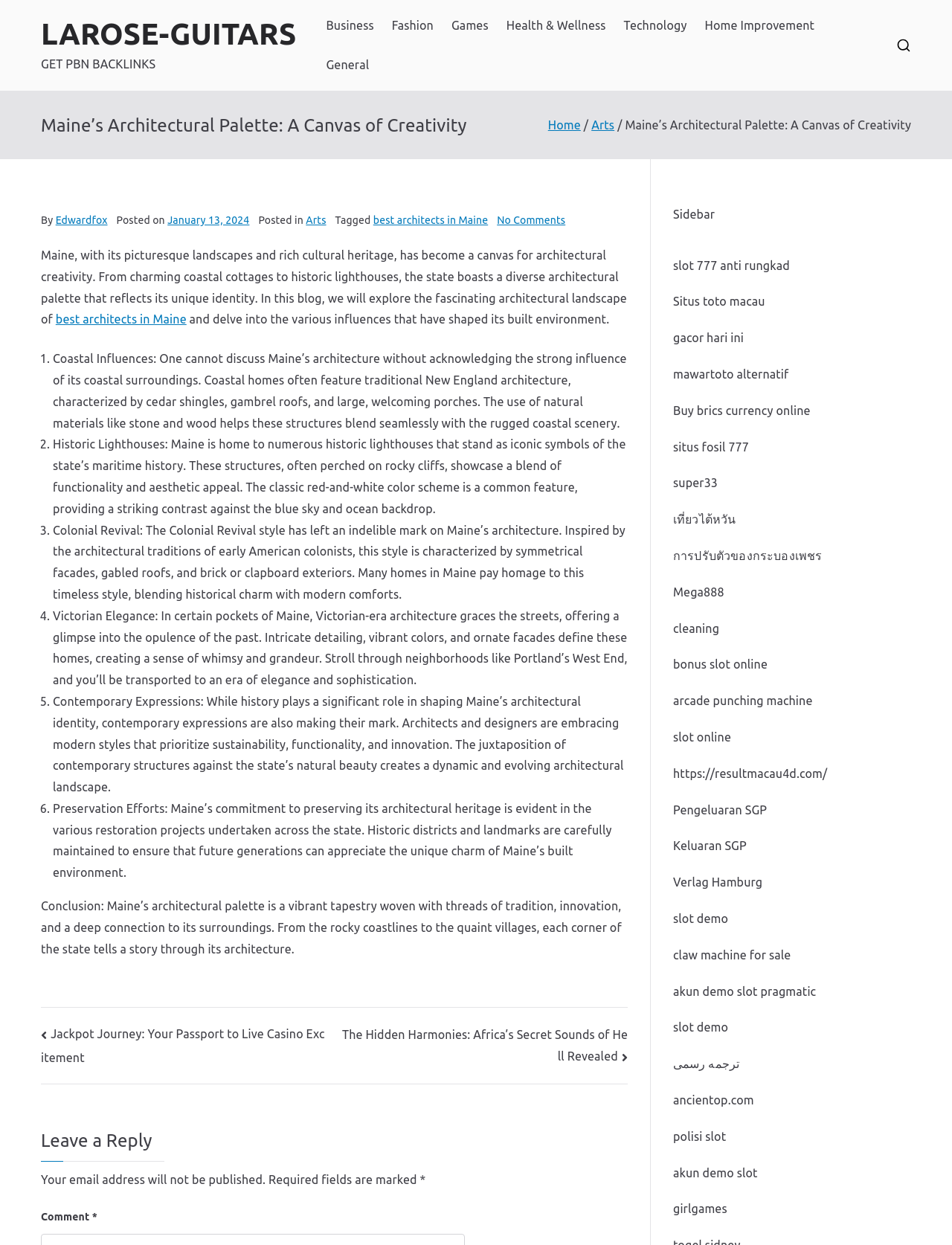Using the element description provided, determine the bounding box coordinates in the format (top-left x, top-left y, bottom-right x, bottom-right y). Ensure that all values are floating point numbers between 0 and 1. Element description: slot demo

[0.707, 0.732, 0.765, 0.743]